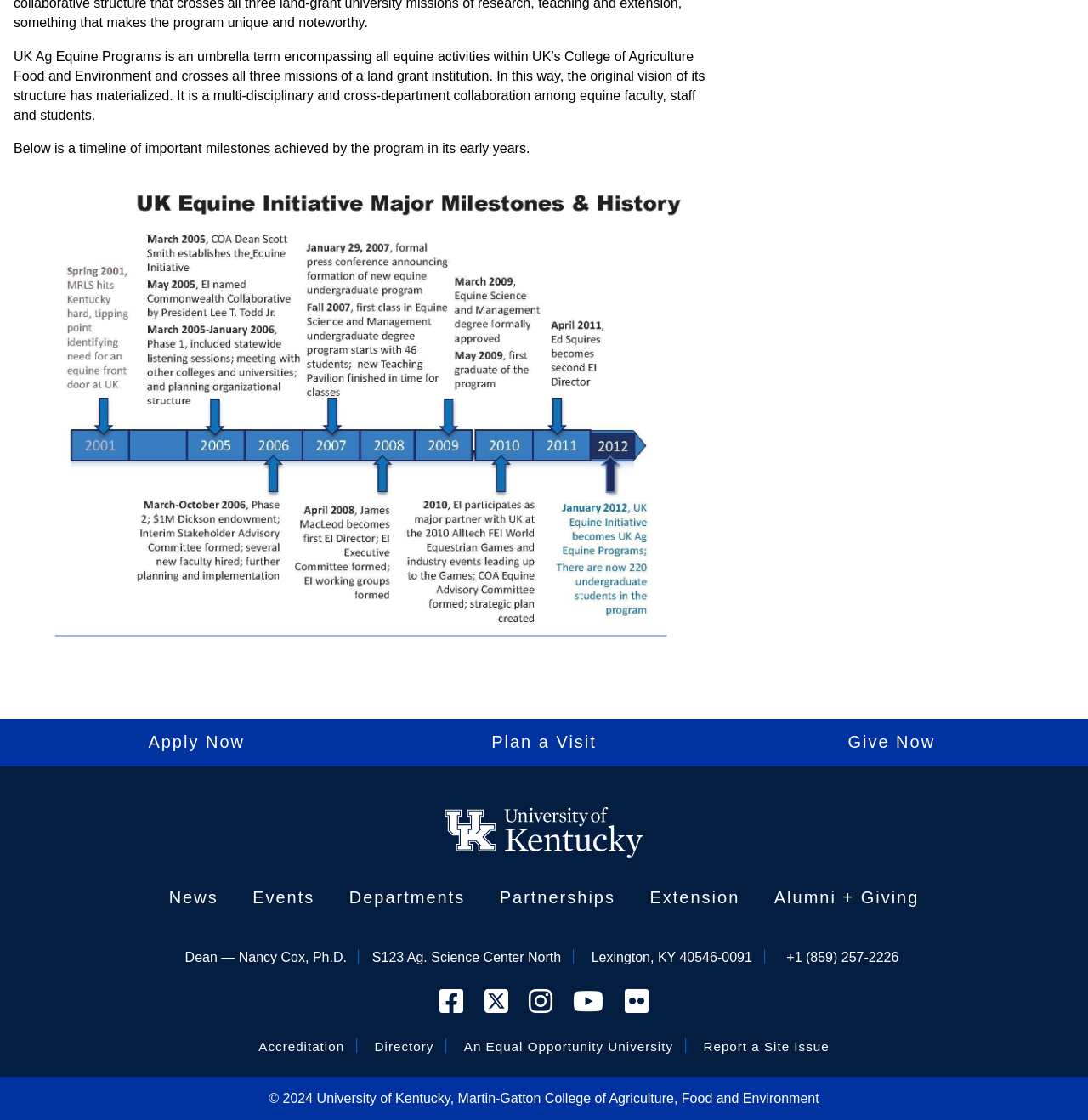Give the bounding box coordinates for the element described by: "Departments".

[0.321, 0.784, 0.428, 0.819]